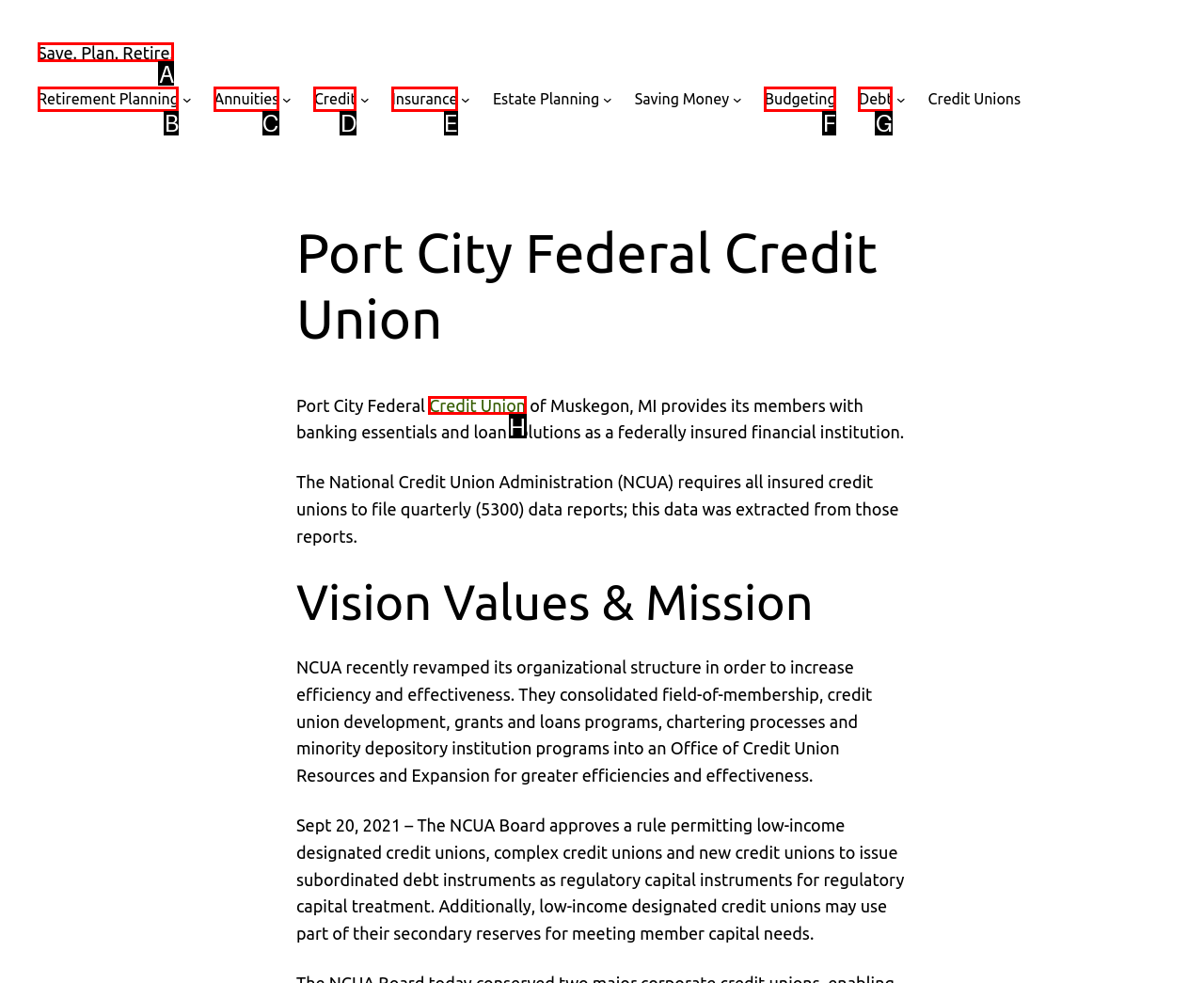Point out the HTML element I should click to achieve the following: View Credit Union Reply with the letter of the selected element.

H